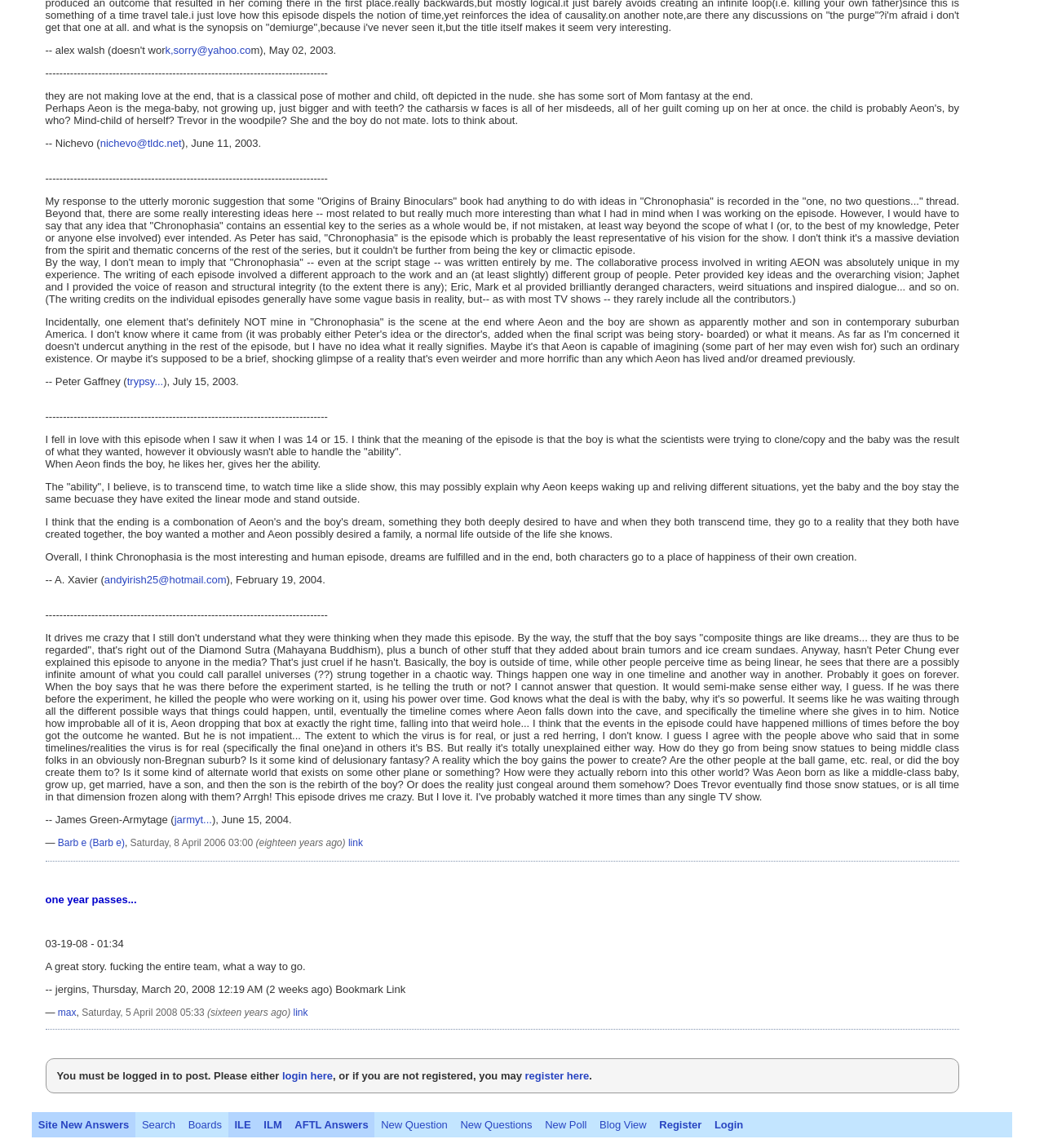Based on the image, give a detailed response to the question: What is the topic of discussion in this webpage?

The webpage appears to be a discussion forum where users are sharing their thoughts and interpretations about a specific episode of a TV show, namely 'Chronophasia'. The conversation revolves around the meaning and symbolism of the episode, with users providing their own analysis and insights.